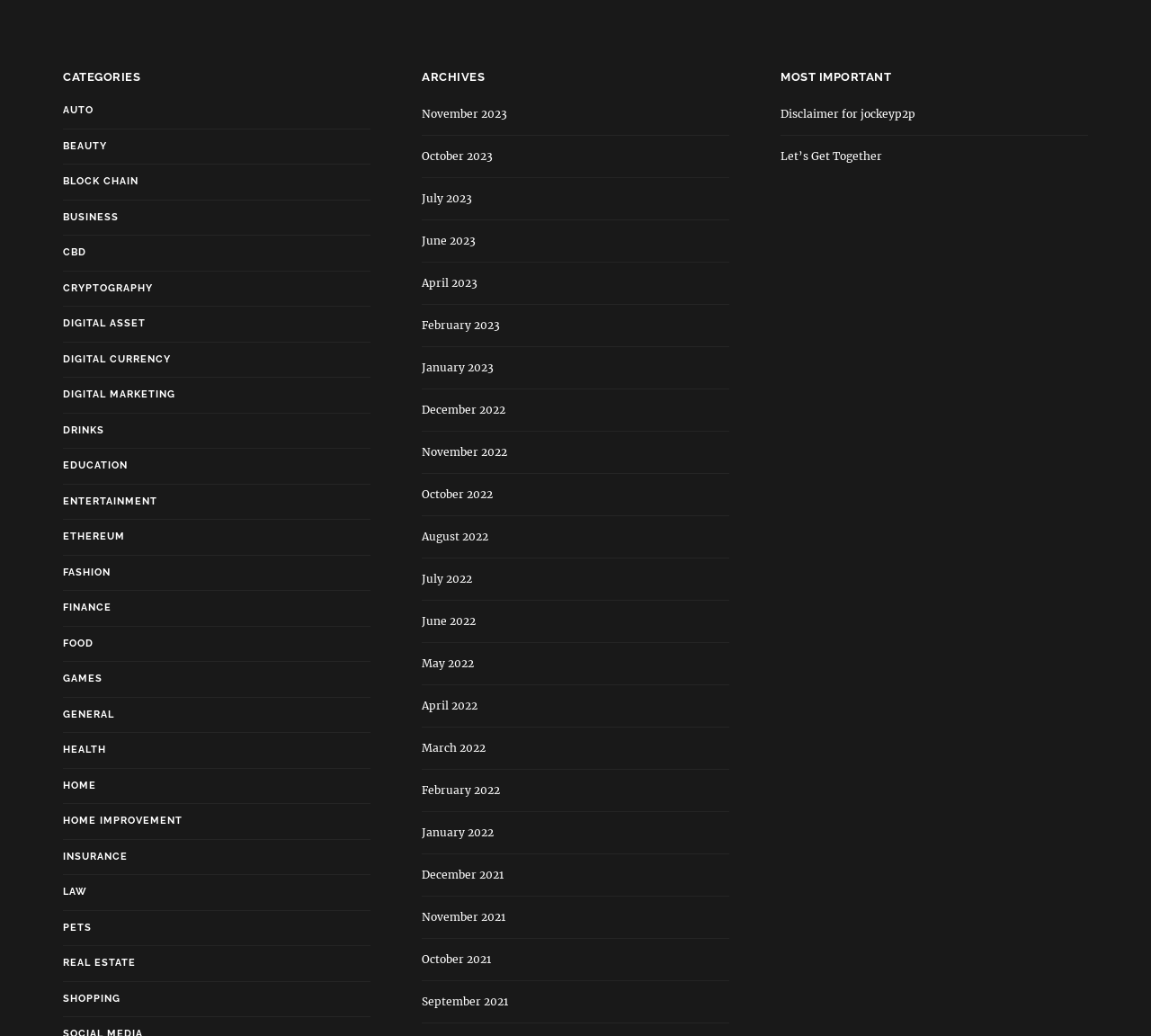Please identify the bounding box coordinates of the region to click in order to complete the given instruction: "Check the 'LET'S GET TOGETHER' article". The coordinates should be four float numbers between 0 and 1, i.e., [left, top, right, bottom].

[0.678, 0.144, 0.766, 0.157]